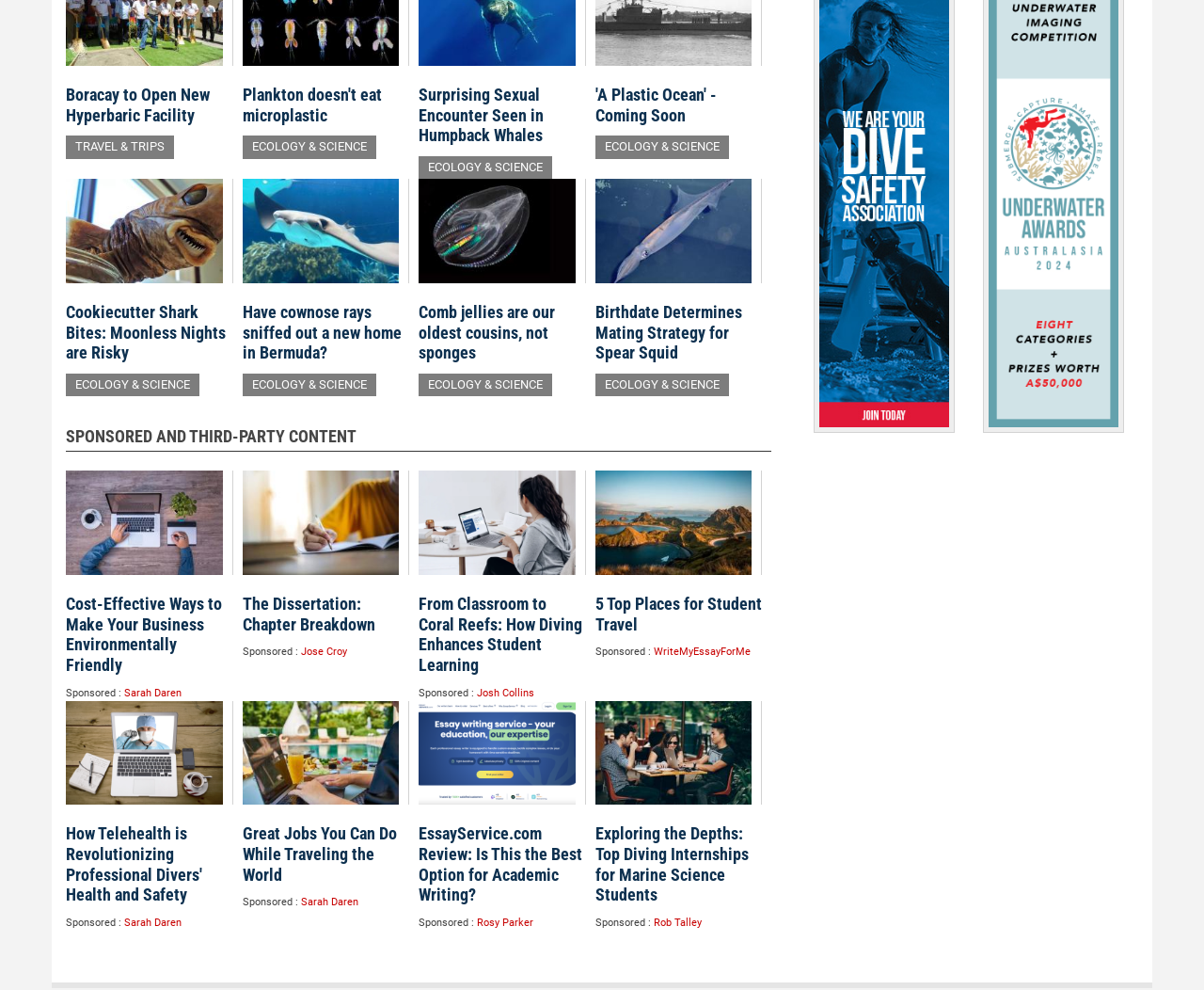Locate the bounding box coordinates of the clickable region to complete the following instruction: "Discover 'Exploring the Depths: Top Diving Internships for Marine Science Students'."

[0.494, 0.832, 0.621, 0.914]